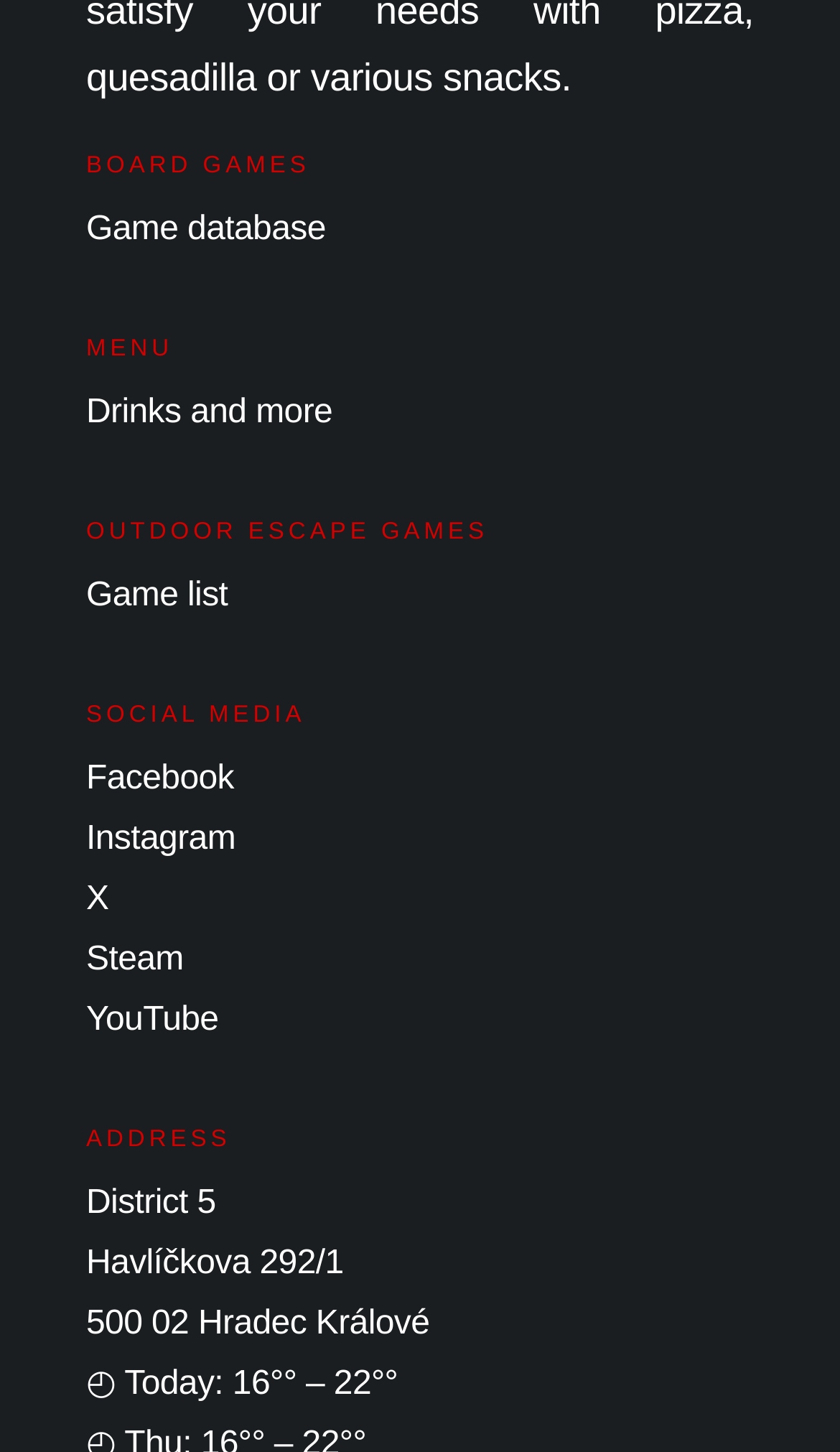Determine the bounding box coordinates for the clickable element required to fulfill the instruction: "Explore outdoor escape games". Provide the coordinates as four float numbers between 0 and 1, i.e., [left, top, right, bottom].

[0.103, 0.359, 0.818, 0.376]